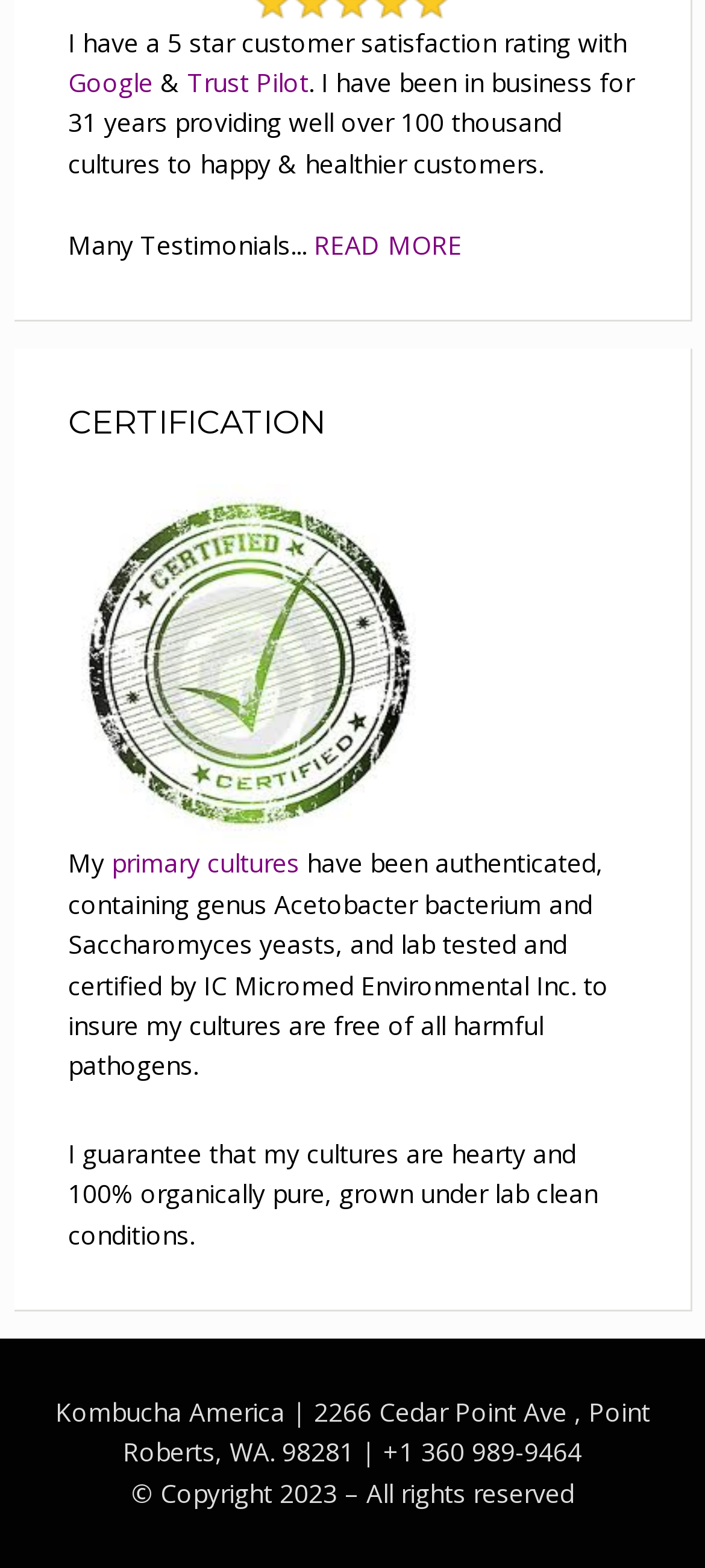What is the platform used to power the website?
Refer to the image and provide a thorough answer to the question.

The webpage mentions at the bottom that it is 'Powered by WordPress', indicating that the platform used to power the website is WordPress.